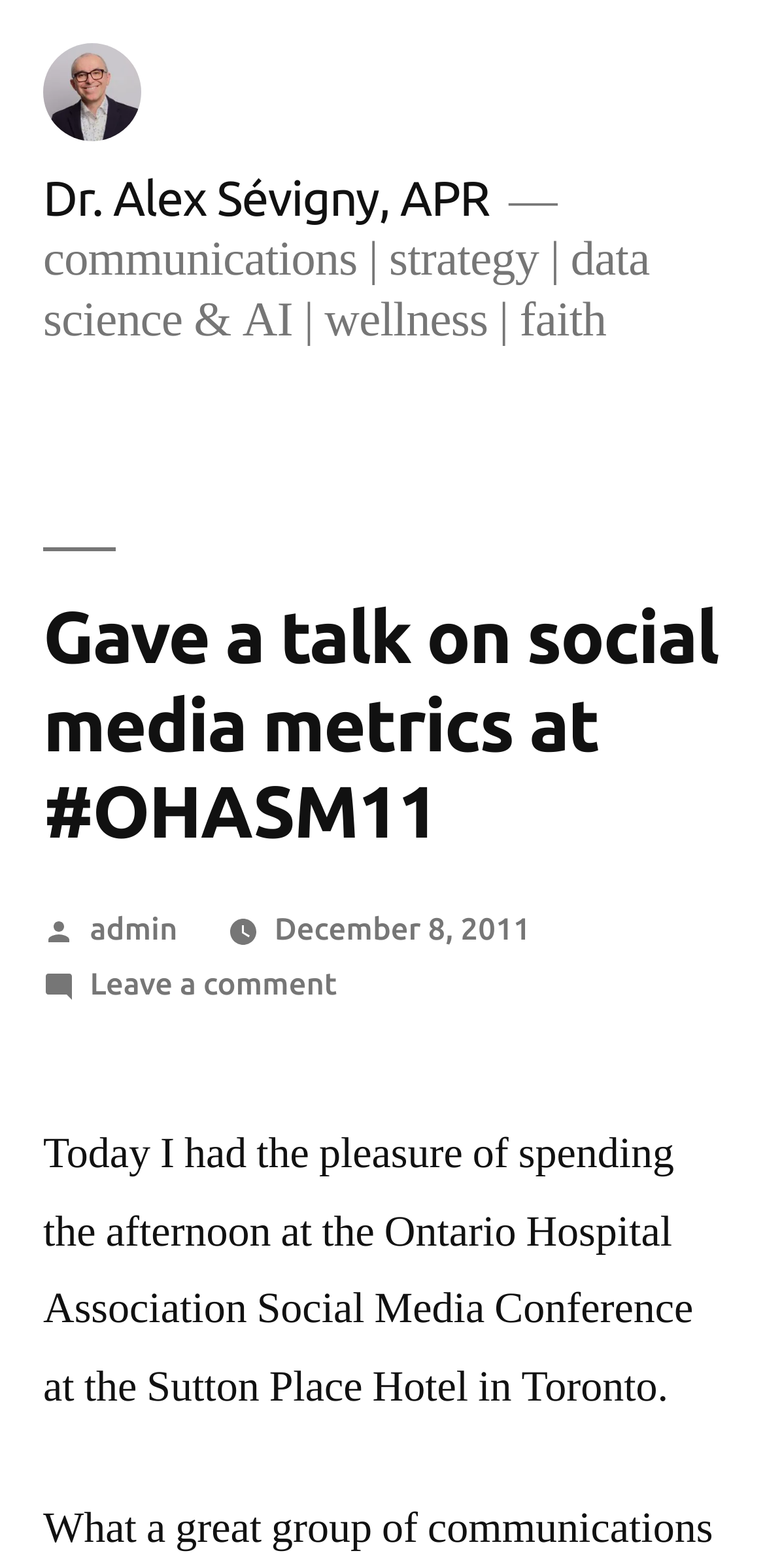What is the date of this post?
Give a one-word or short-phrase answer derived from the screenshot.

December 8, 2011